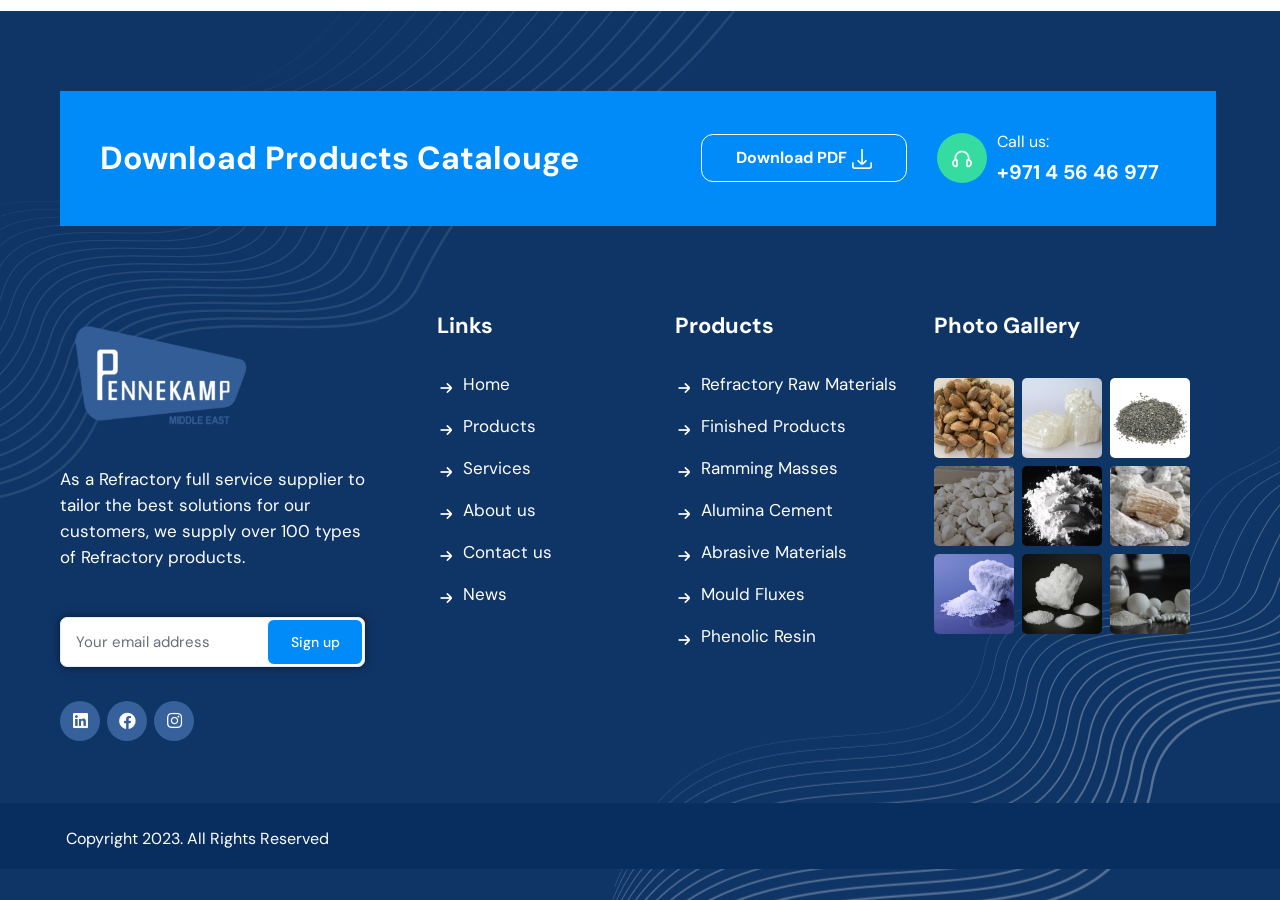What is the phone number to call?
Using the image, elaborate on the answer with as much detail as possible.

The phone number can be found in the link with the text '+971 4 56 46 977' located next to the heading 'Call us:'.